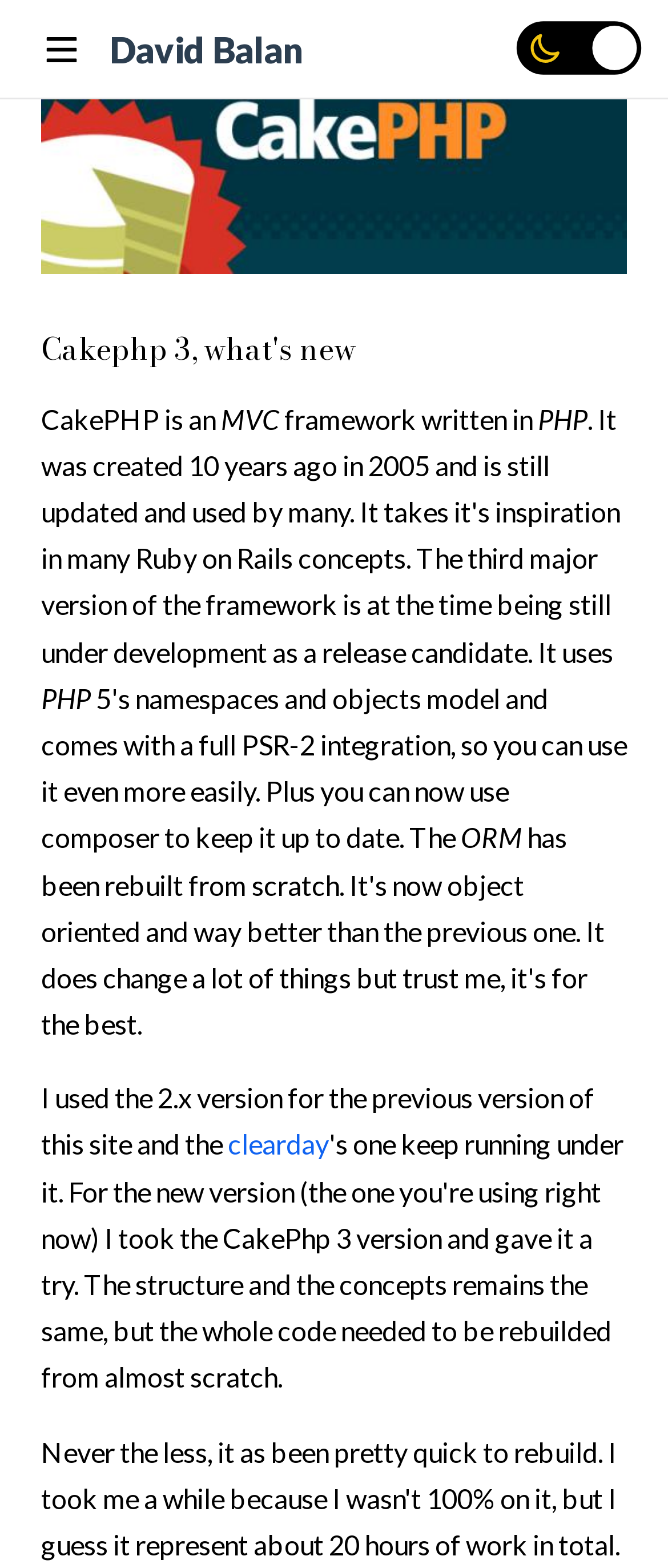Provide a single word or phrase to answer the given question: 
What is mentioned as a feature of CakePHP?

ORM